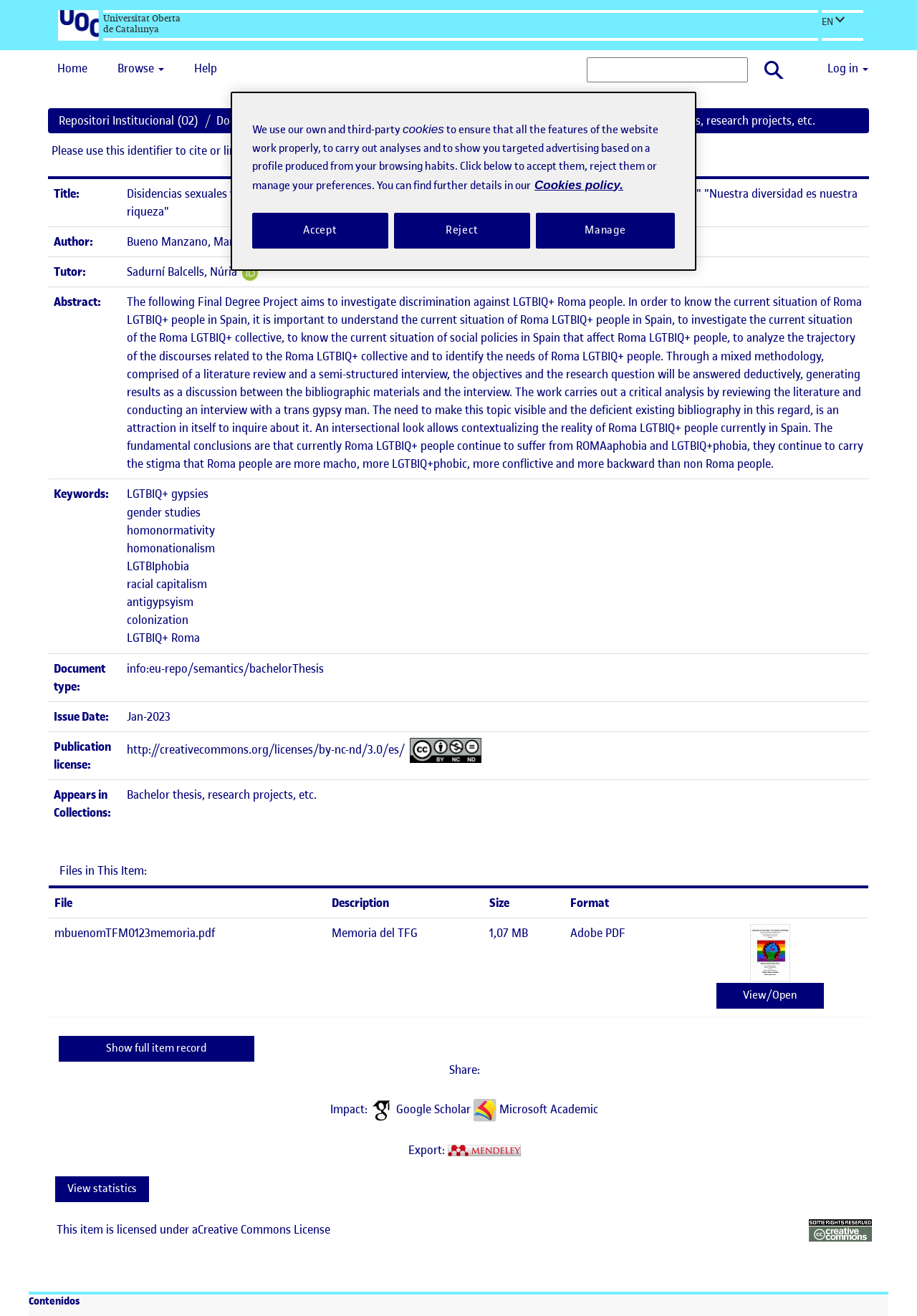Please specify the bounding box coordinates of the clickable section necessary to execute the following command: "Search for something".

[0.64, 0.044, 0.816, 0.063]